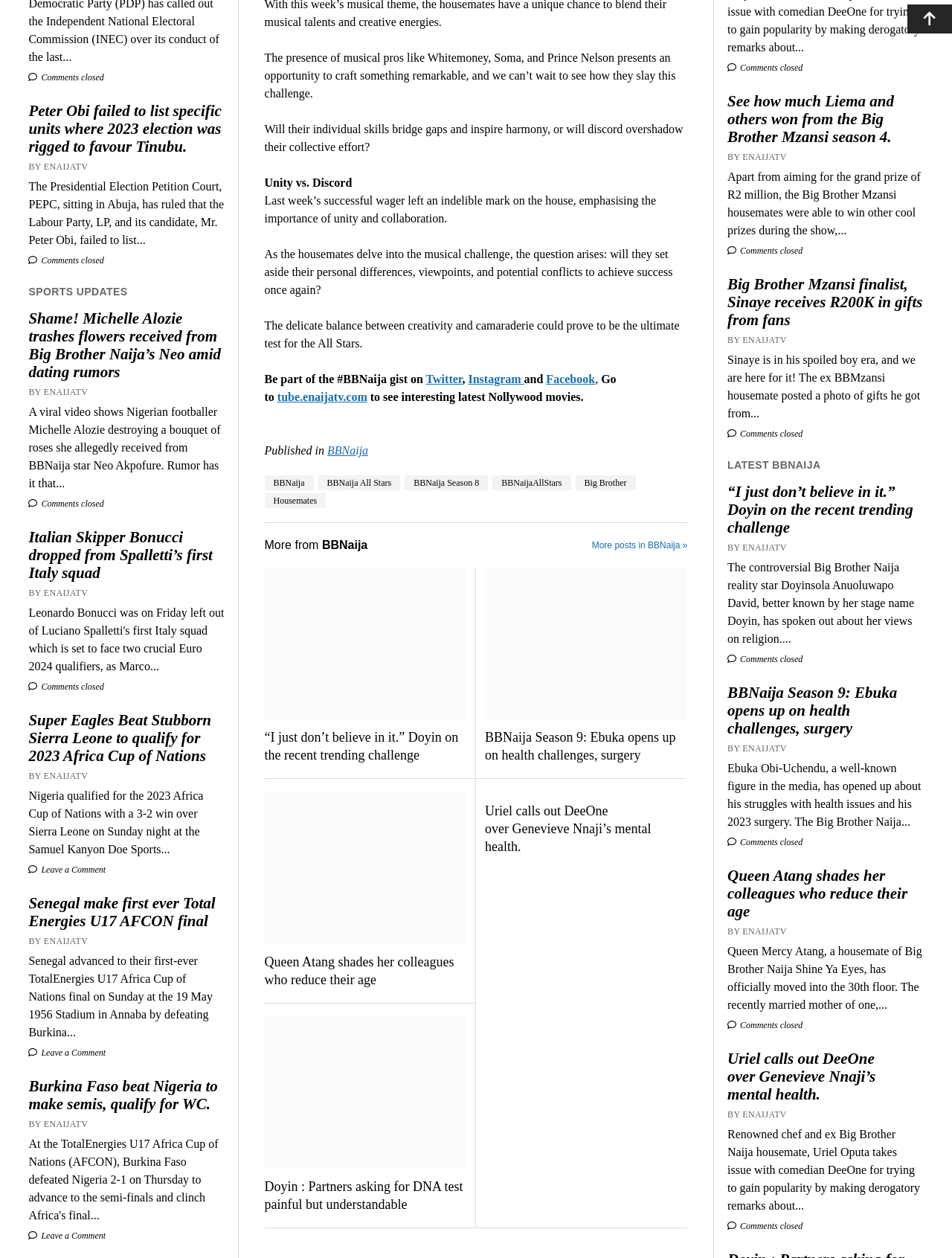Find the bounding box coordinates of the clickable element required to execute the following instruction: "Read more about 'Shame! Michelle Alozie trashes flowers received from Big Brother Naija’s Neo amid dating rumors'". Provide the coordinates as four float numbers between 0 and 1, i.e., [left, top, right, bottom].

[0.03, 0.246, 0.236, 0.303]